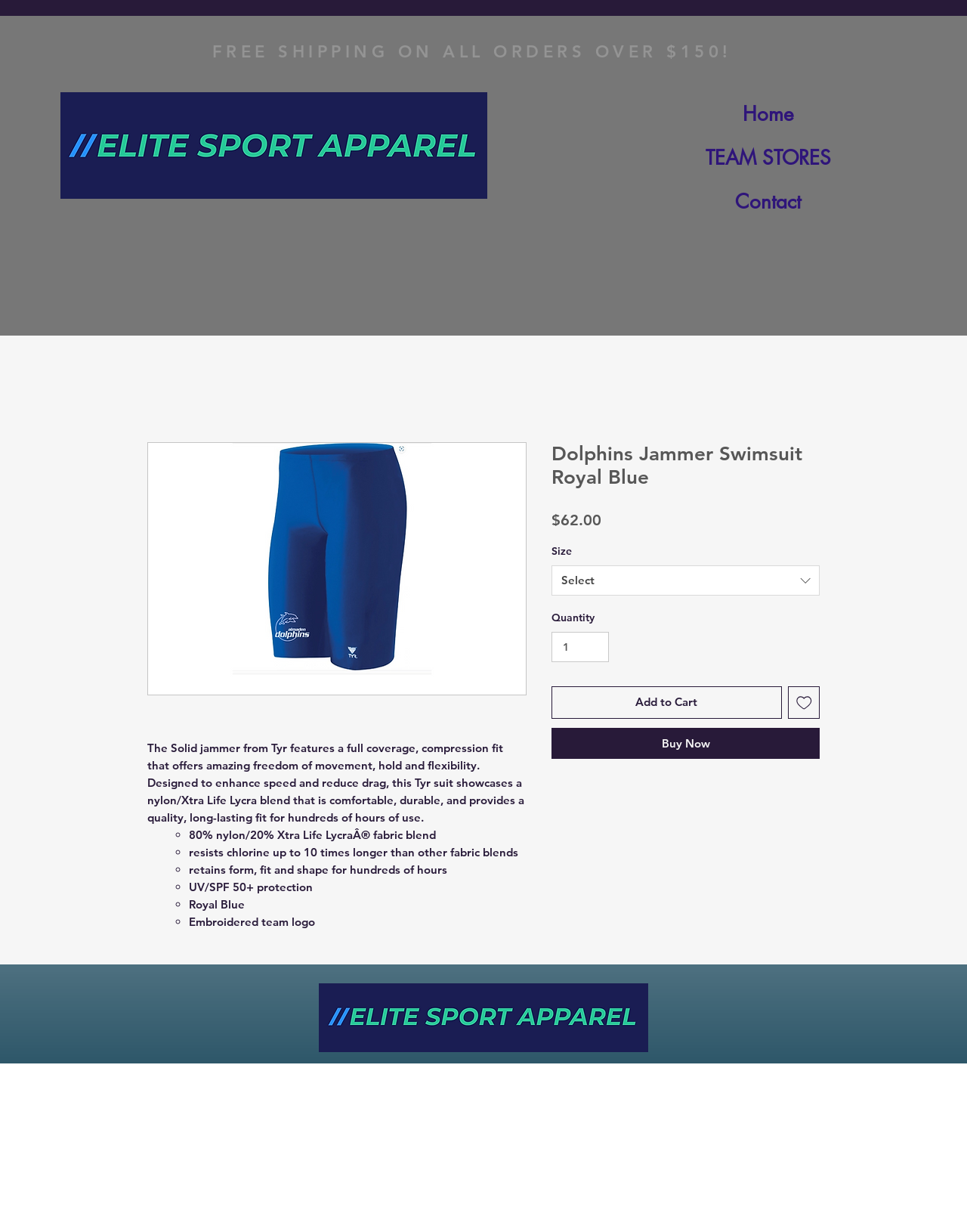Please identify the bounding box coordinates of the element I should click to complete this instruction: 'Change the quantity using the spin button'. The coordinates should be given as four float numbers between 0 and 1, like this: [left, top, right, bottom].

[0.57, 0.513, 0.63, 0.538]